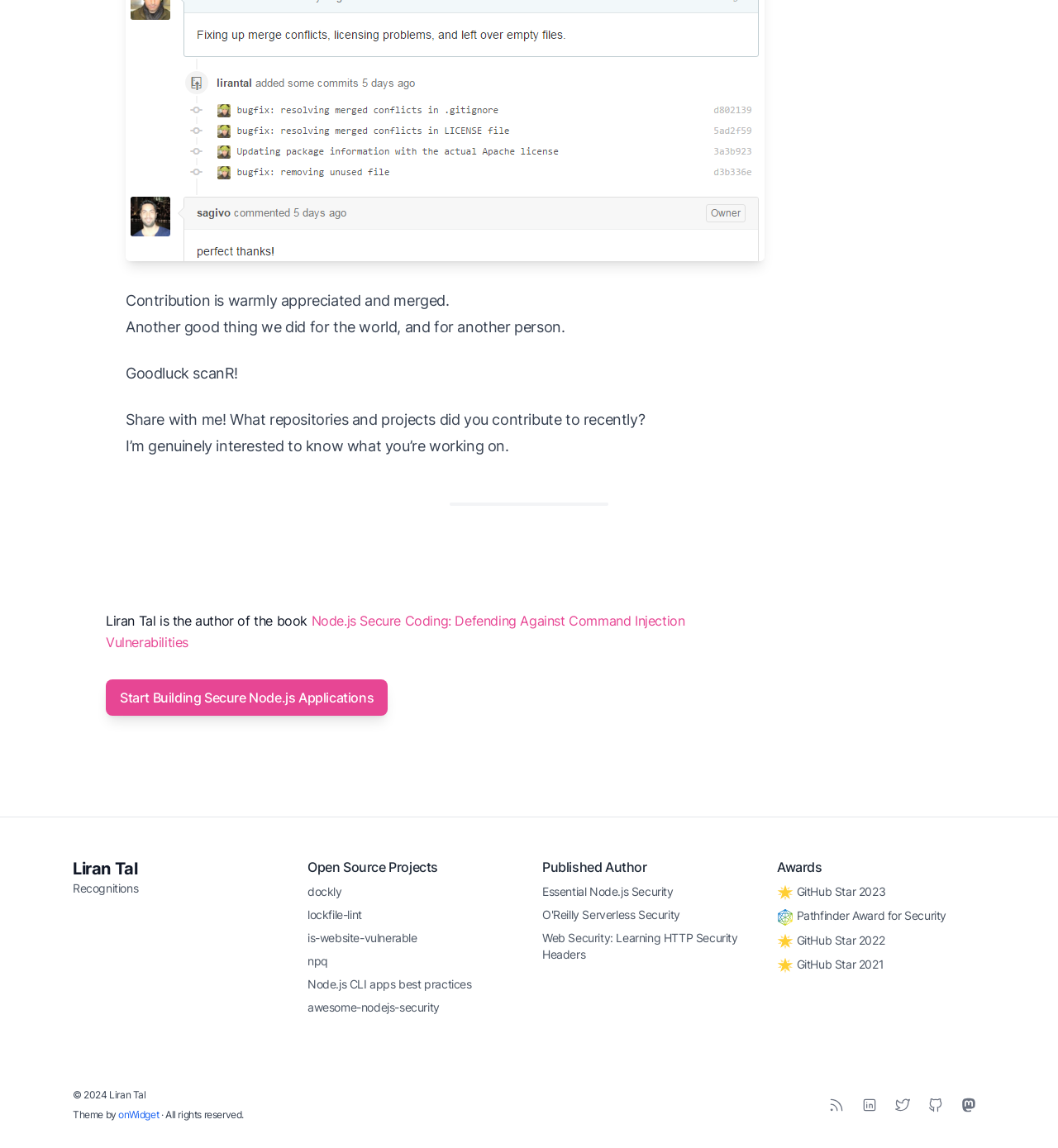Please find the bounding box coordinates of the section that needs to be clicked to achieve this instruction: "Click the link to learn about Node.js Secure Coding".

[0.1, 0.534, 0.647, 0.567]